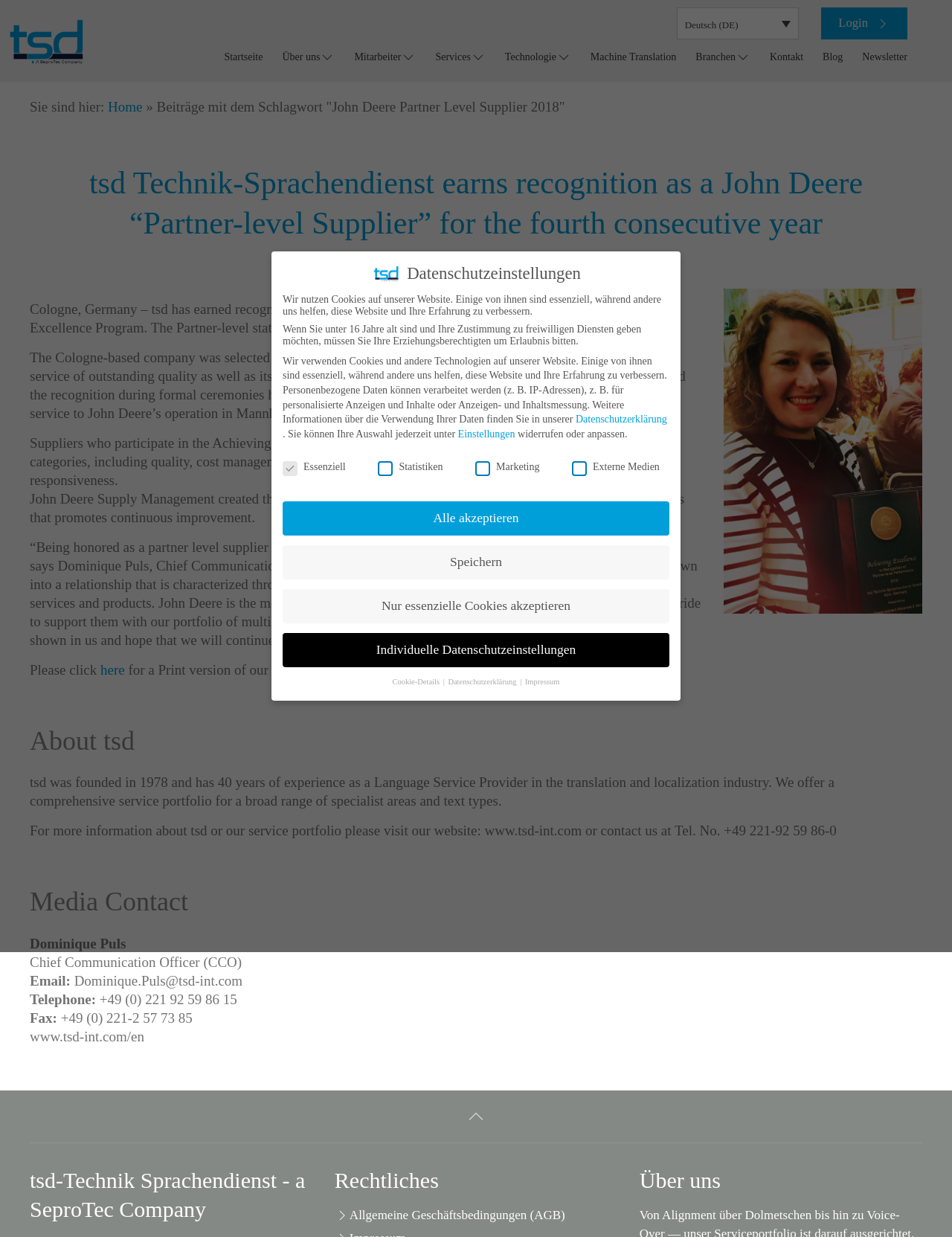Identify the bounding box coordinates for the region of the element that should be clicked to carry out the instruction: "Go to the Startseite page". The bounding box coordinates should be four float numbers between 0 and 1, i.e., [left, top, right, bottom].

[0.225, 0.032, 0.286, 0.06]